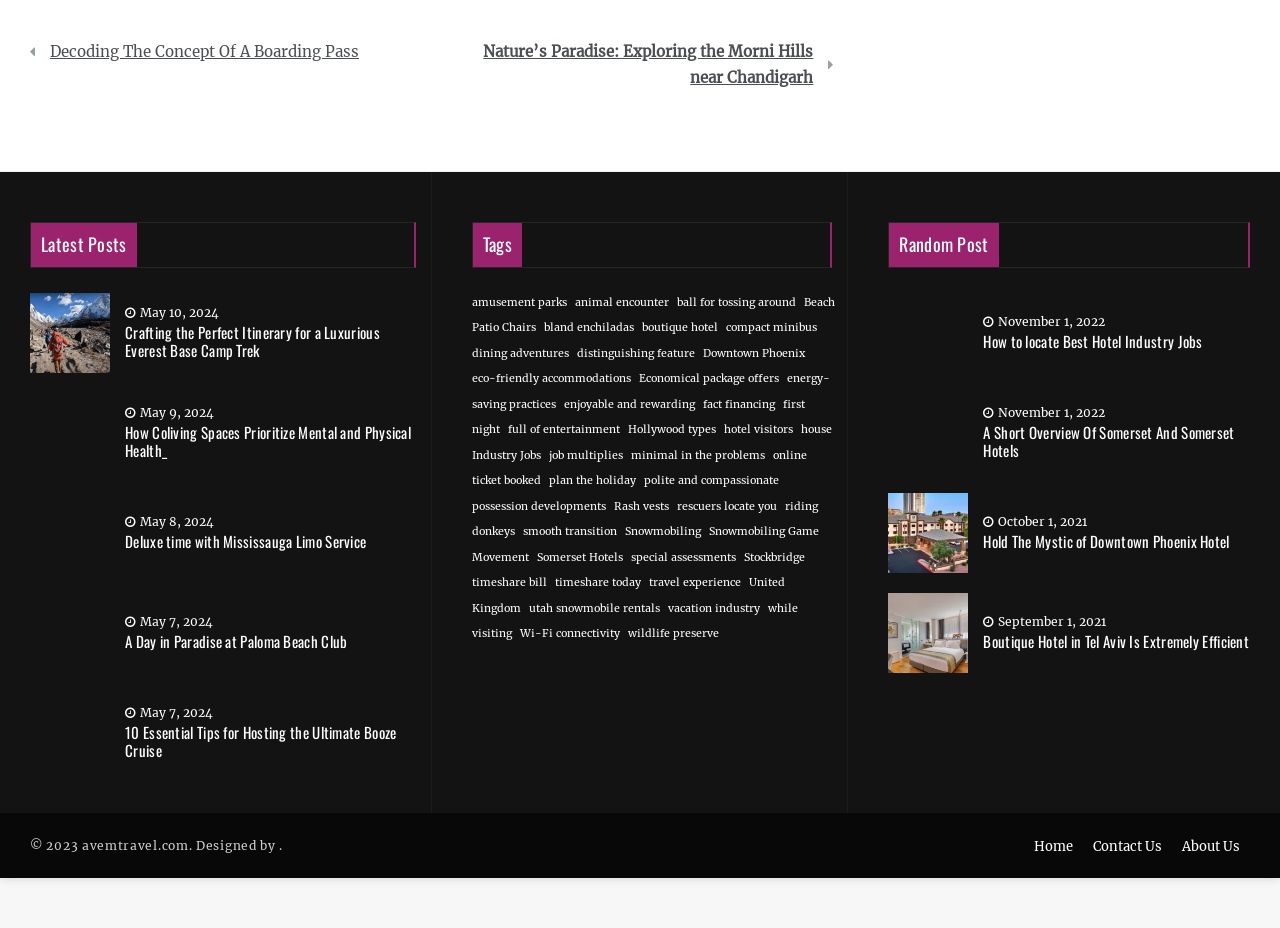Determine the bounding box coordinates of the clickable region to execute the instruction: "Browse the 'Tags' section". The coordinates should be four float numbers between 0 and 1, denoted as [left, top, right, bottom].

[0.369, 0.241, 0.408, 0.288]